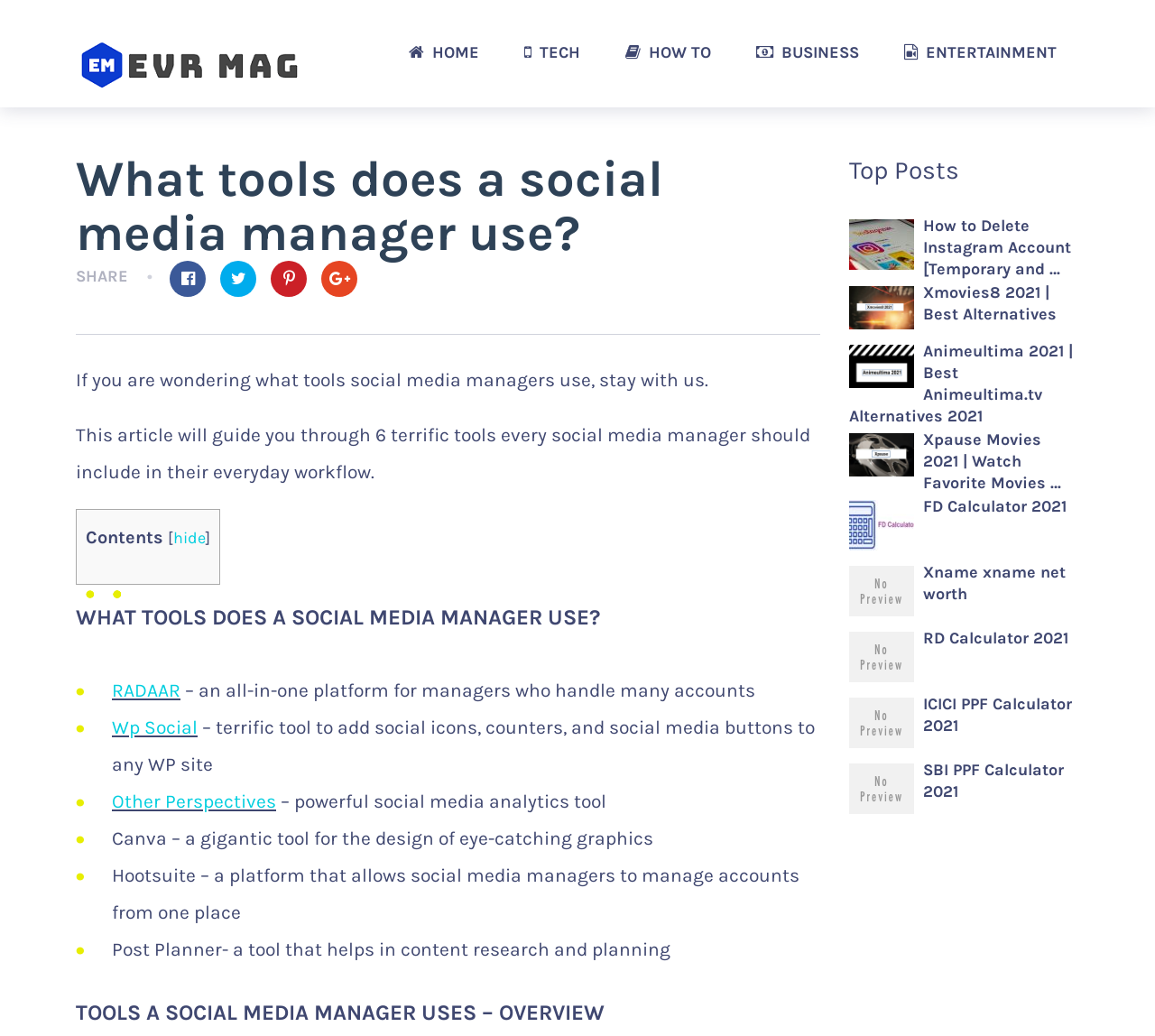Using the image as a reference, answer the following question in as much detail as possible:
What is the function of Post Planner?

Post Planner is a tool that helps social media managers in content research and planning, as stated in the article.